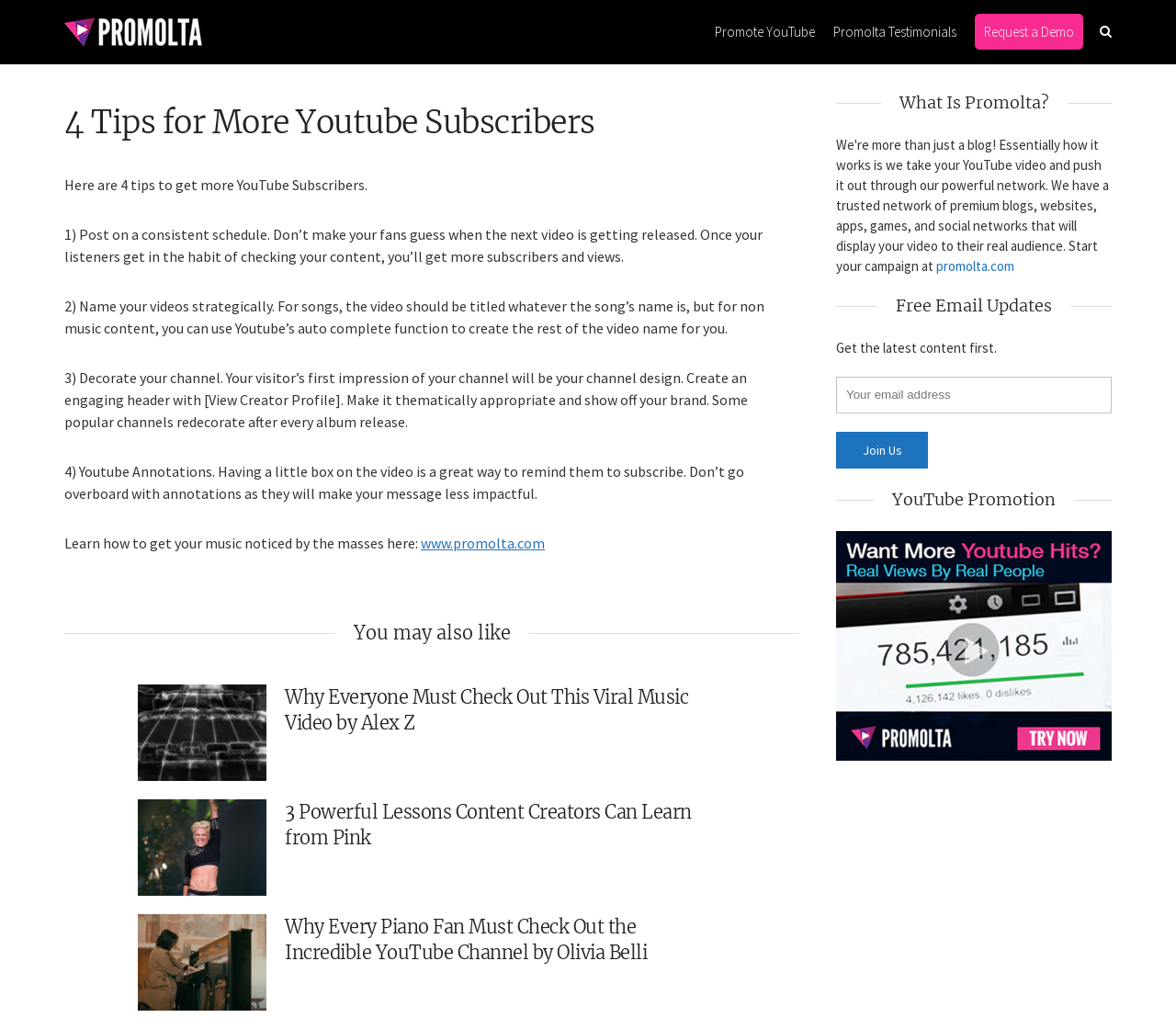Could you determine the bounding box coordinates of the clickable element to complete the instruction: "Click on the 'Promolta Blog' link"? Provide the coordinates as four float numbers between 0 and 1, i.e., [left, top, right, bottom].

[0.055, 0.022, 0.172, 0.039]